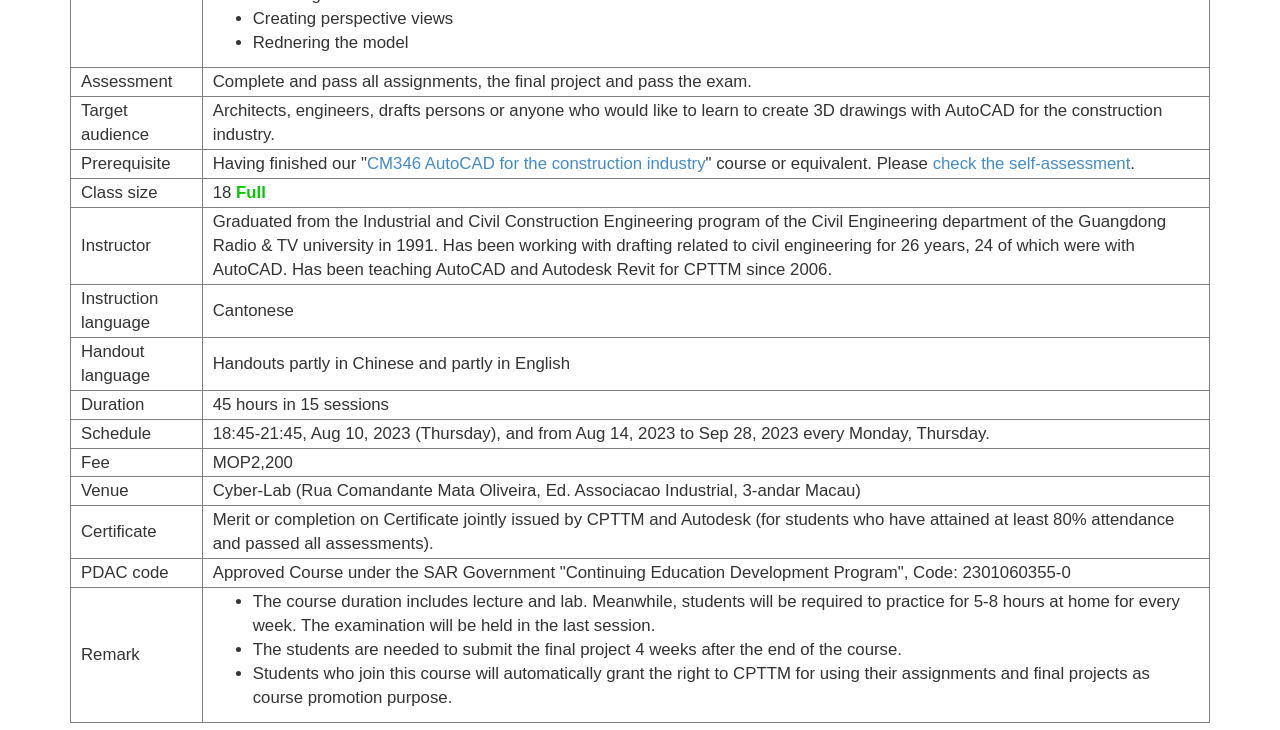Please provide the bounding box coordinate of the region that matches the element description: check the self-assessment. Coordinates should be in the format (top-left x, top-left y, bottom-right x, bottom-right y) and all values should be between 0 and 1.

[0.729, 0.211, 0.883, 0.237]